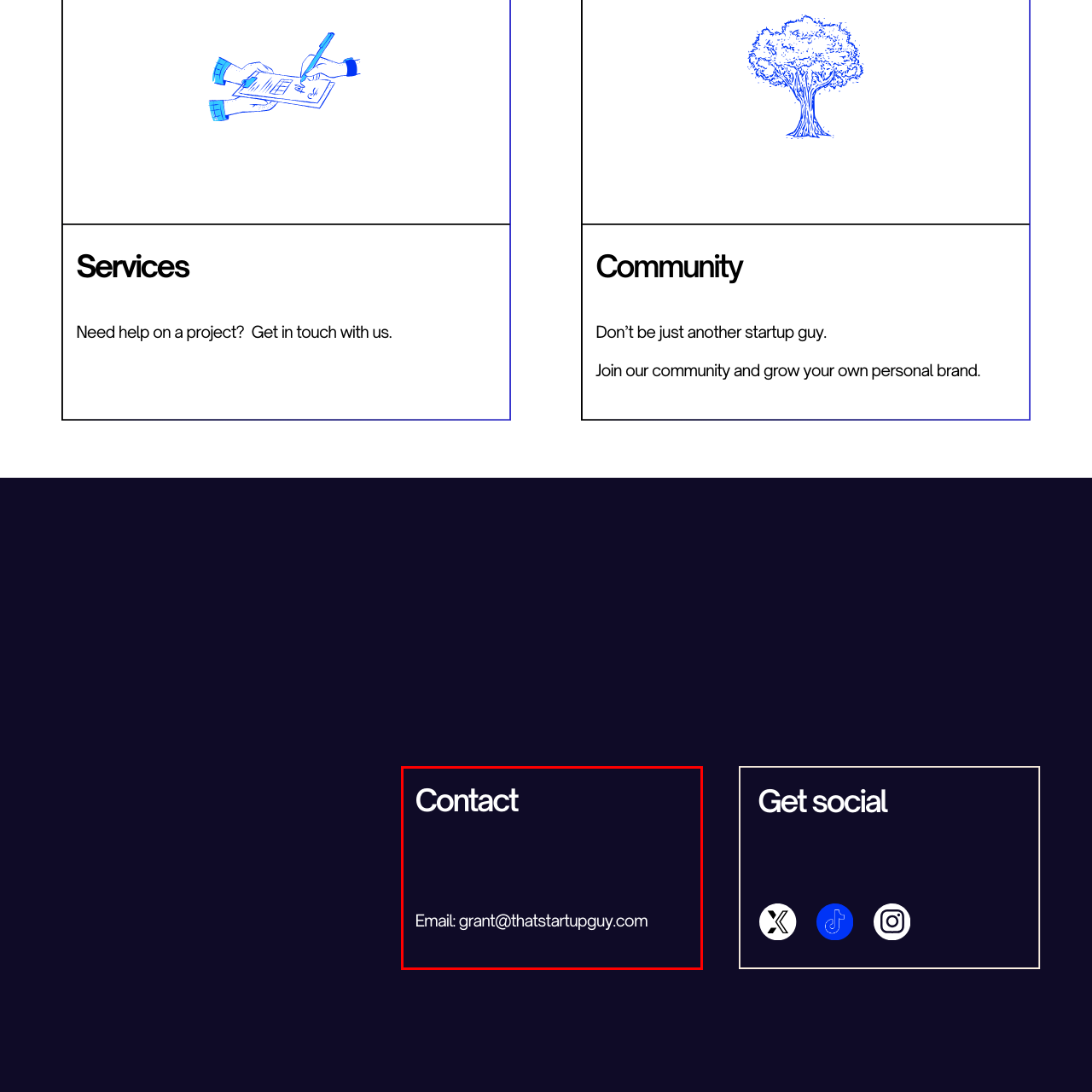Examine the picture highlighted with a red border, What is the email address provided in the contact section? Please respond with a single word or phrase.

grant@thatstartupguy.com